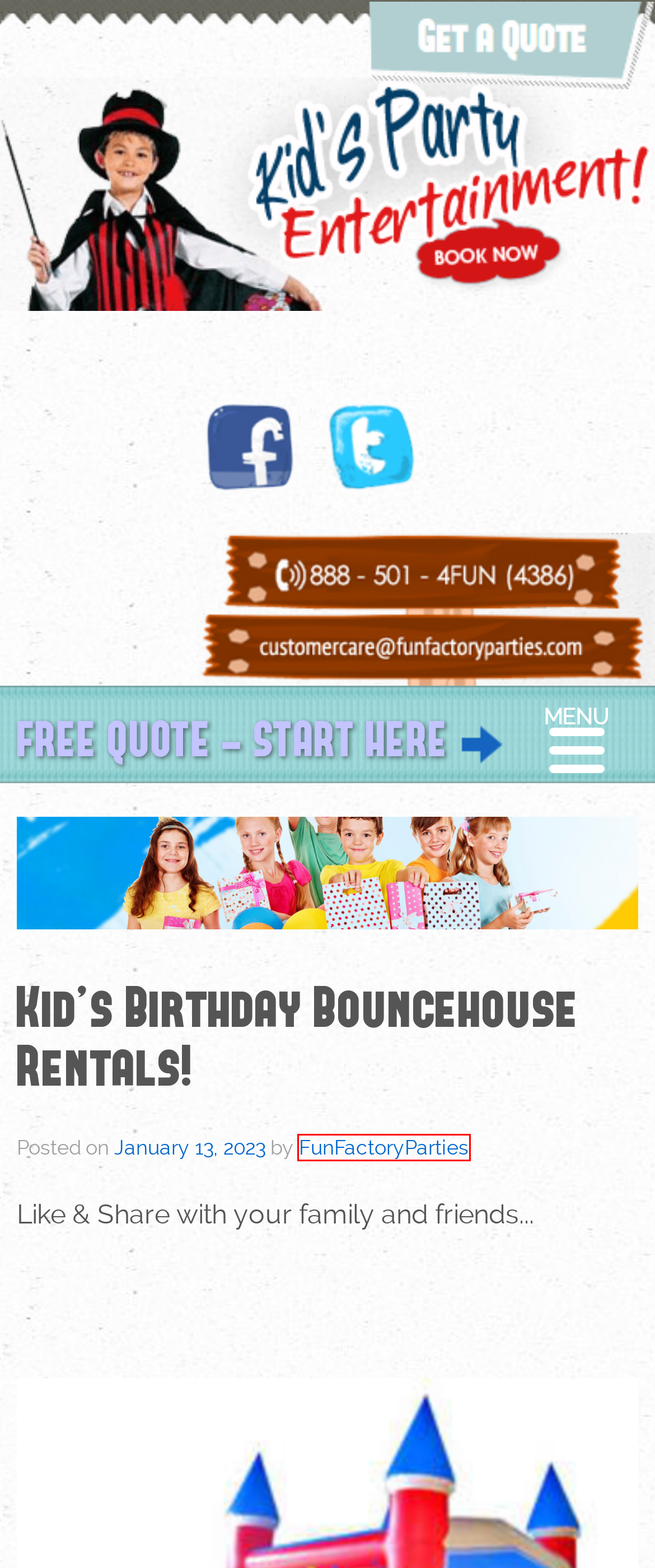Given a screenshot of a webpage with a red bounding box highlighting a UI element, choose the description that best corresponds to the new webpage after clicking the element within the red bounding box. Here are your options:
A. July 2020 | Fun Factory Parties
B. February 2019 | Fun Factory Parties
C. October 2019 | Fun Factory Parties
D. August 2022 | Fun Factory Parties
E. #rentbouncers Archives | Fun Factory Parties
F. FunFactoryParties, Author at Fun Factory Parties
G. April 2013 | Fun Factory Parties
H. November 2017 | Fun Factory Parties

F